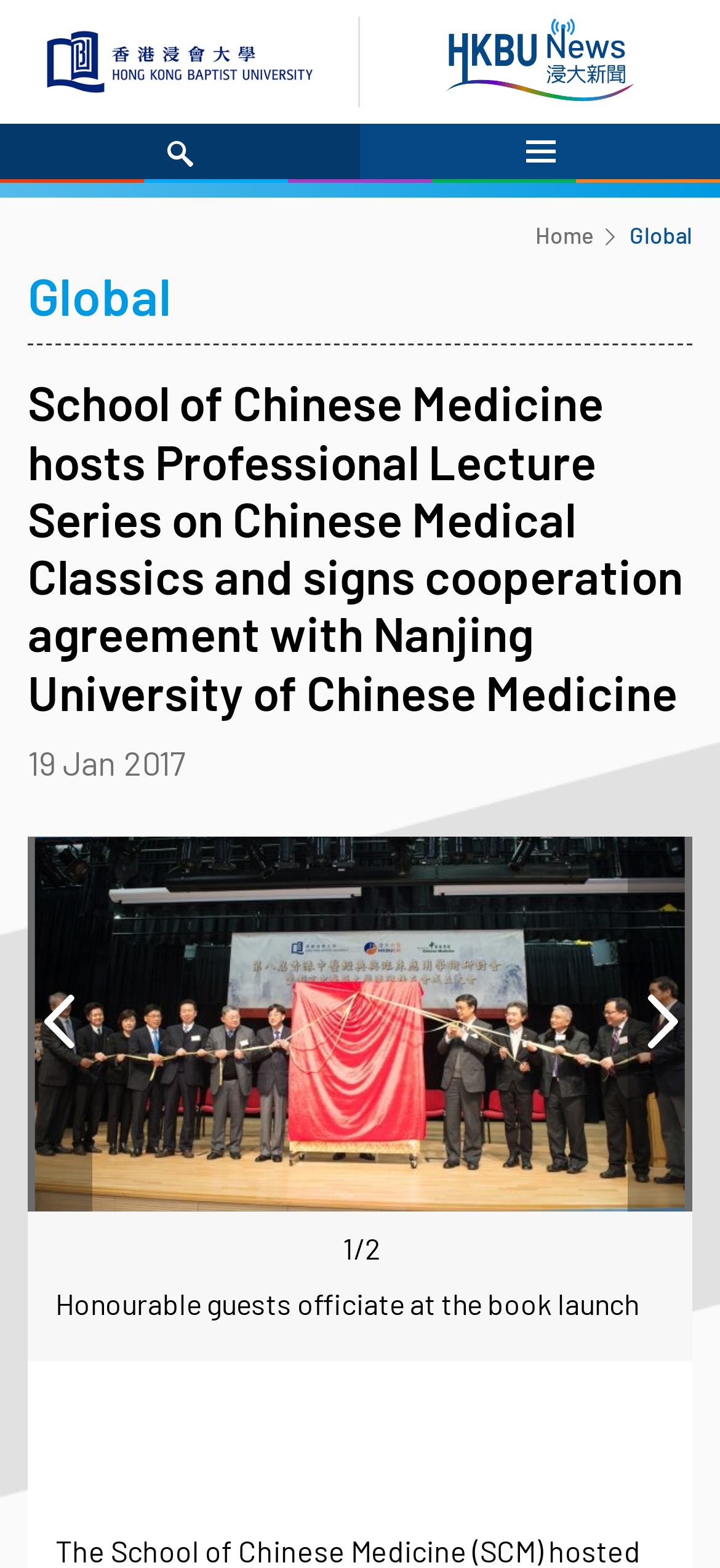Please find the bounding box coordinates of the element that you should click to achieve the following instruction: "Open the site search menu". The coordinates should be presented as four float numbers between 0 and 1: [left, top, right, bottom].

[0.206, 0.078, 0.294, 0.115]